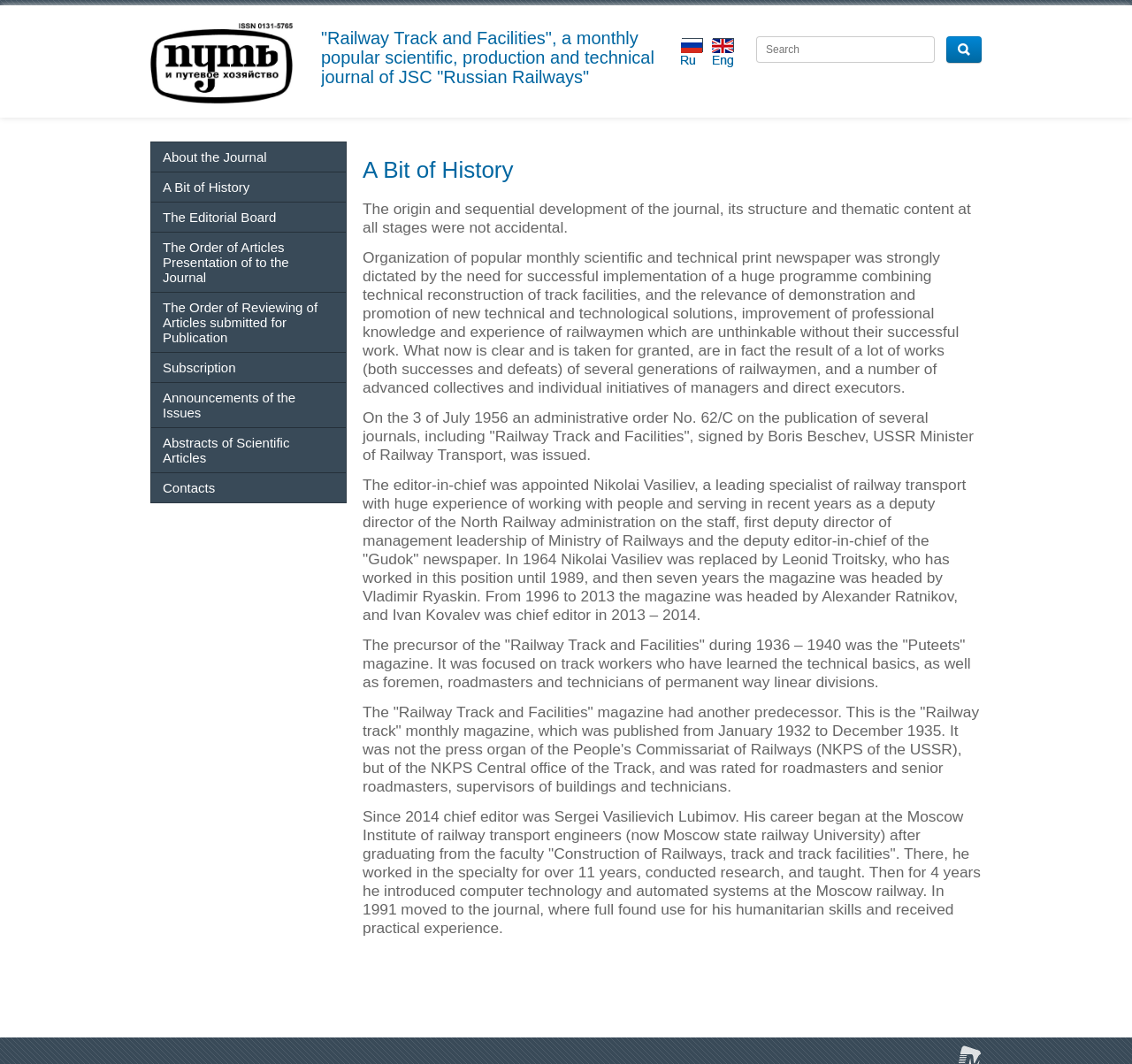Please identify the bounding box coordinates of the element I need to click to follow this instruction: "View announcements of issues".

[0.134, 0.36, 0.305, 0.401]